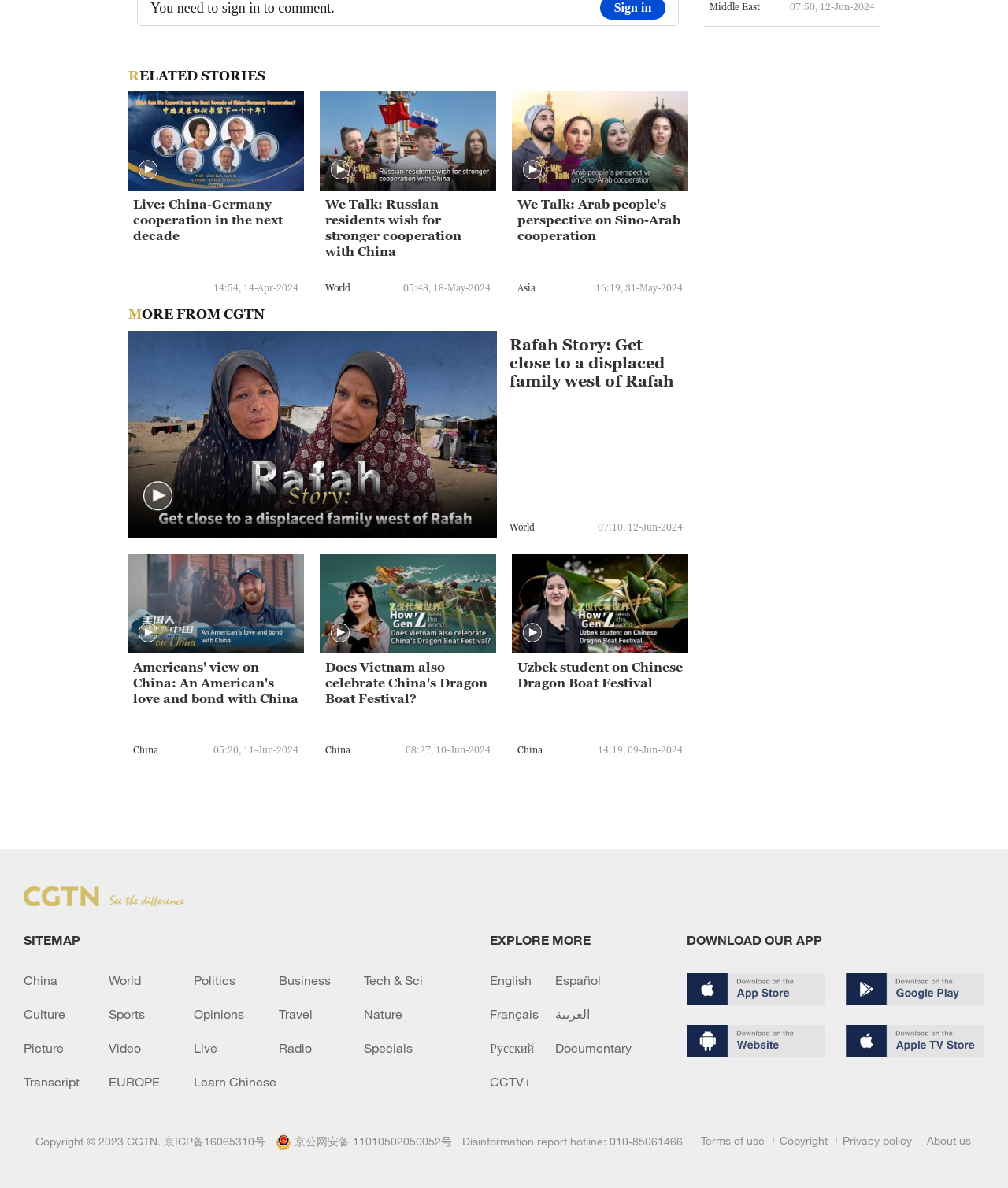Please identify the bounding box coordinates of the element I need to click to follow this instruction: "Click the 'China' link".

[0.023, 0.819, 0.108, 0.831]